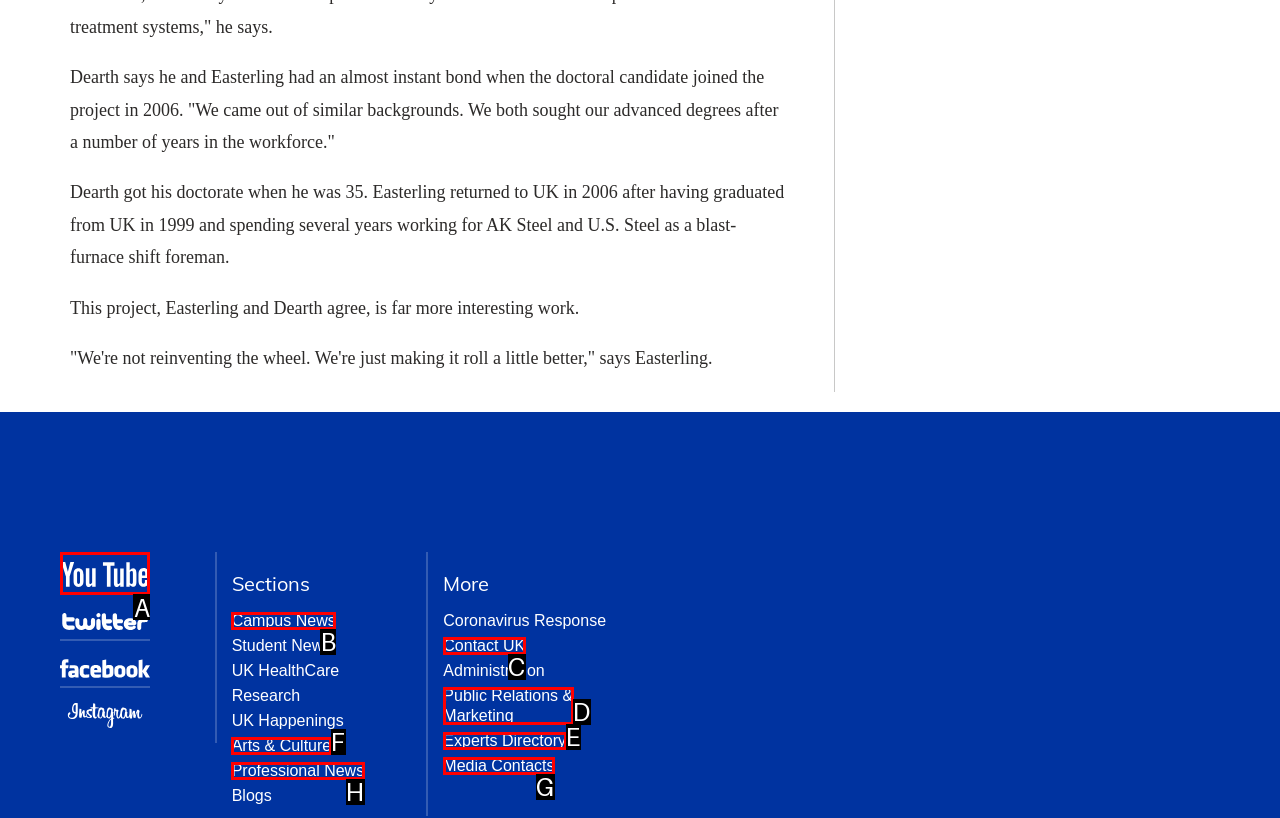Provide the letter of the HTML element that you need to click on to perform the task: Click on the first link.
Answer with the letter corresponding to the correct option.

A